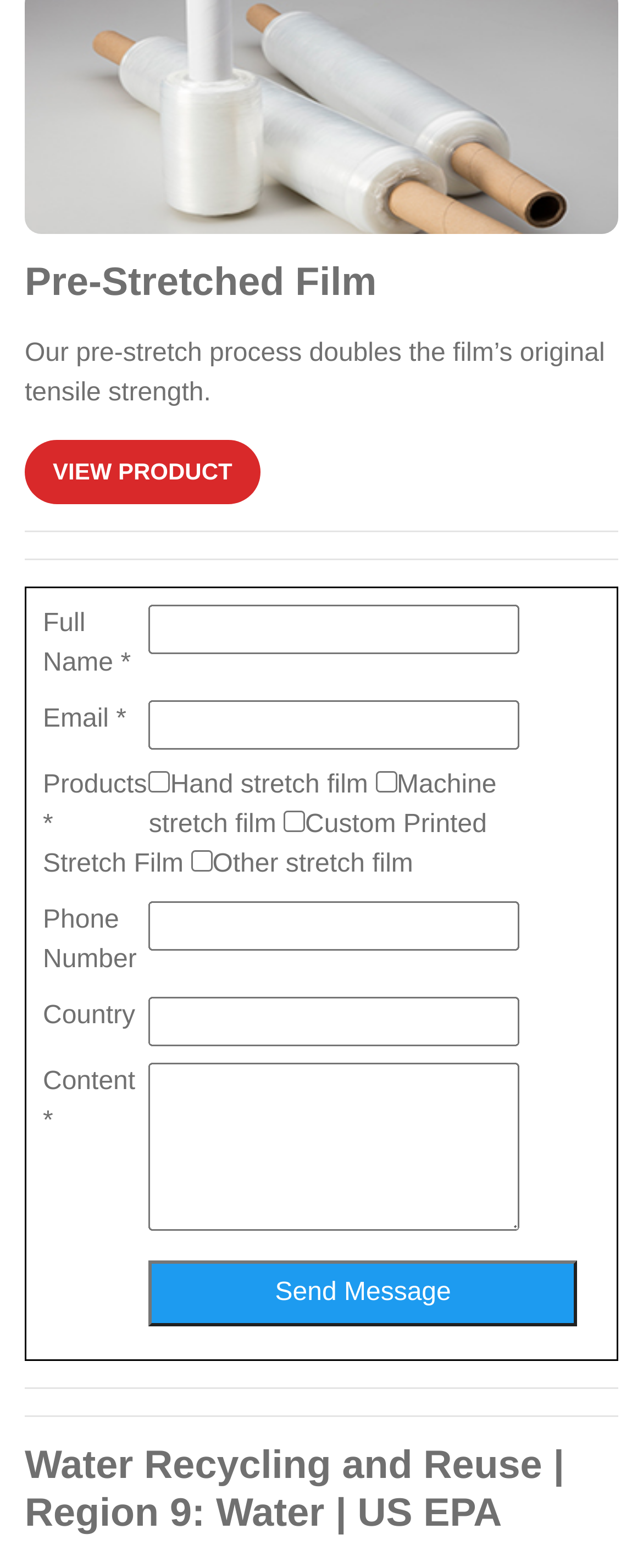Refer to the screenshot and give an in-depth answer to this question: What type of stretch film is mentioned?

The webpage lists different types of stretch film, including Hand stretch film, Machine stretch film, Custom Printed Stretch Film, and Other stretch film, which are all options for the user to select.